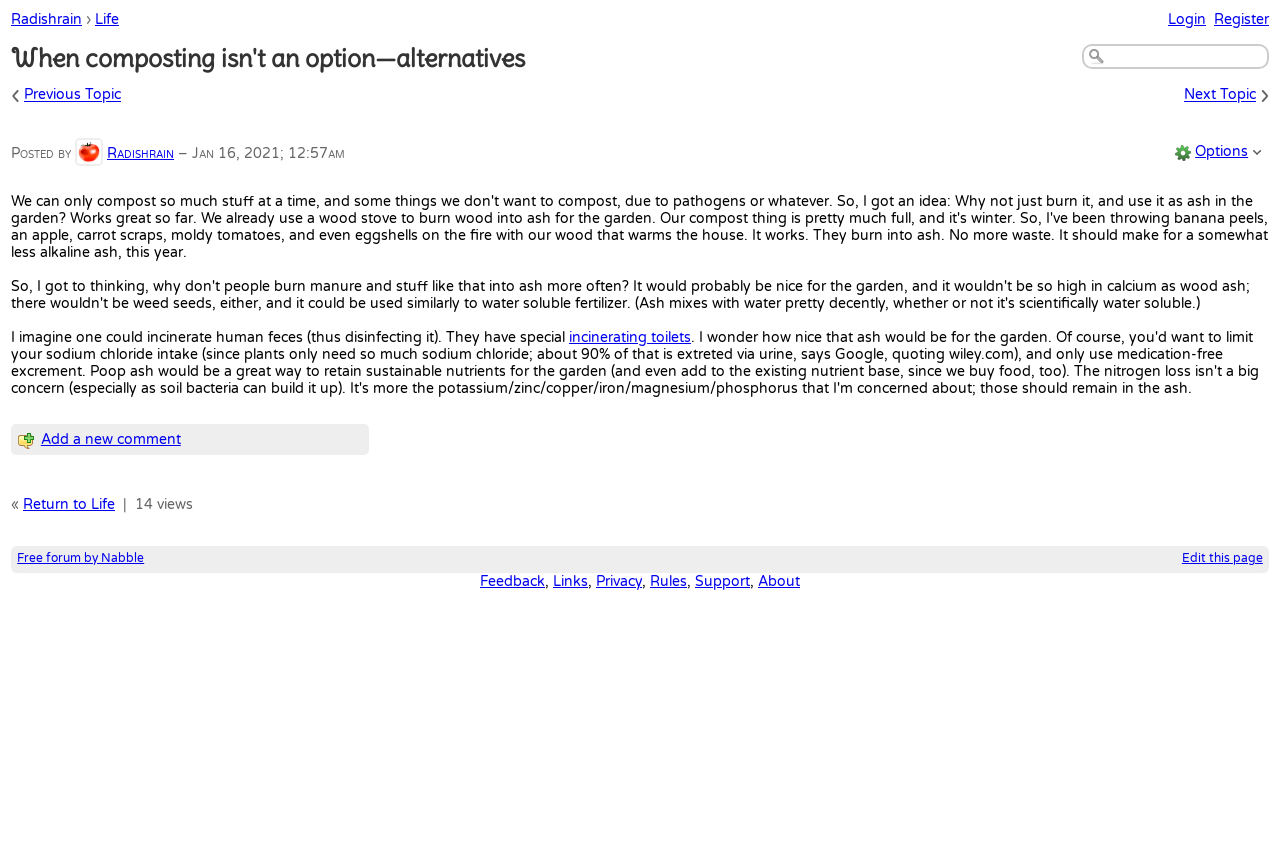Please provide a comprehensive response to the question based on the details in the image: What is the author of this post?

The author of this post is Radishrain, which is mentioned in the 'Posted by' section with a link to the author's profile.